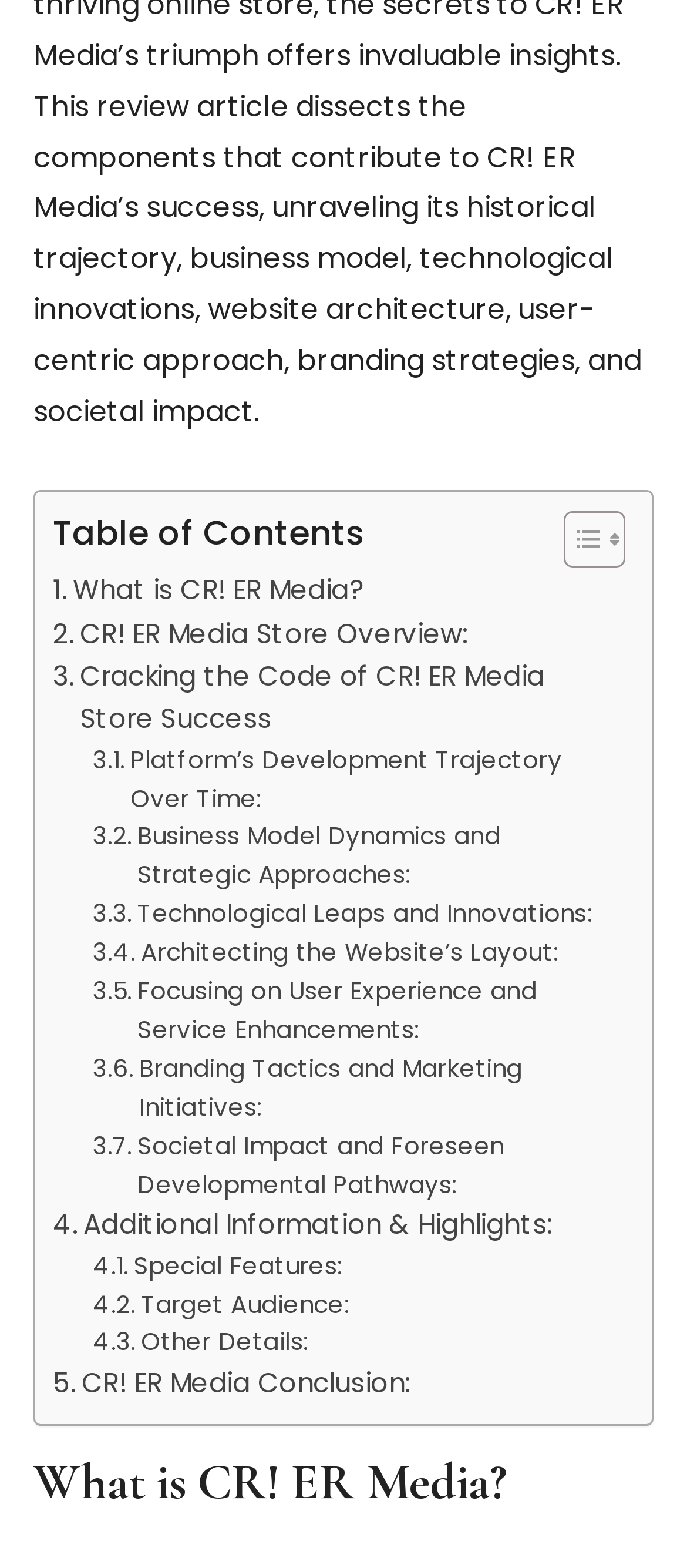Find the UI element described as: "CR! ER Media Conclusion:" and predict its bounding box coordinates. Ensure the coordinates are four float numbers between 0 and 1, [left, top, right, bottom].

[0.077, 0.869, 0.597, 0.897]